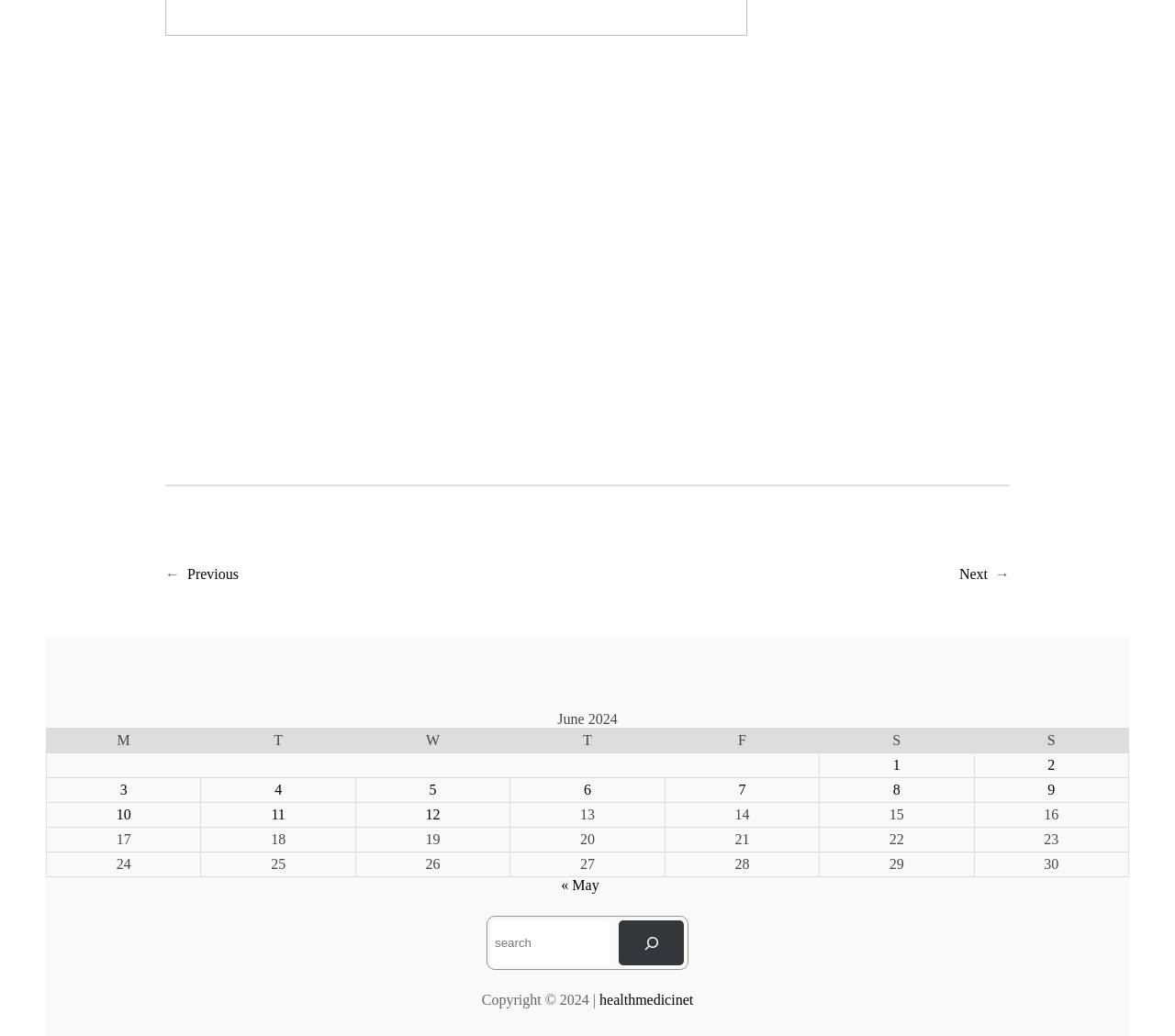Determine the bounding box coordinates for the area that should be clicked to carry out the following instruction: "search for posts".

[0.418, 0.888, 0.519, 0.932]